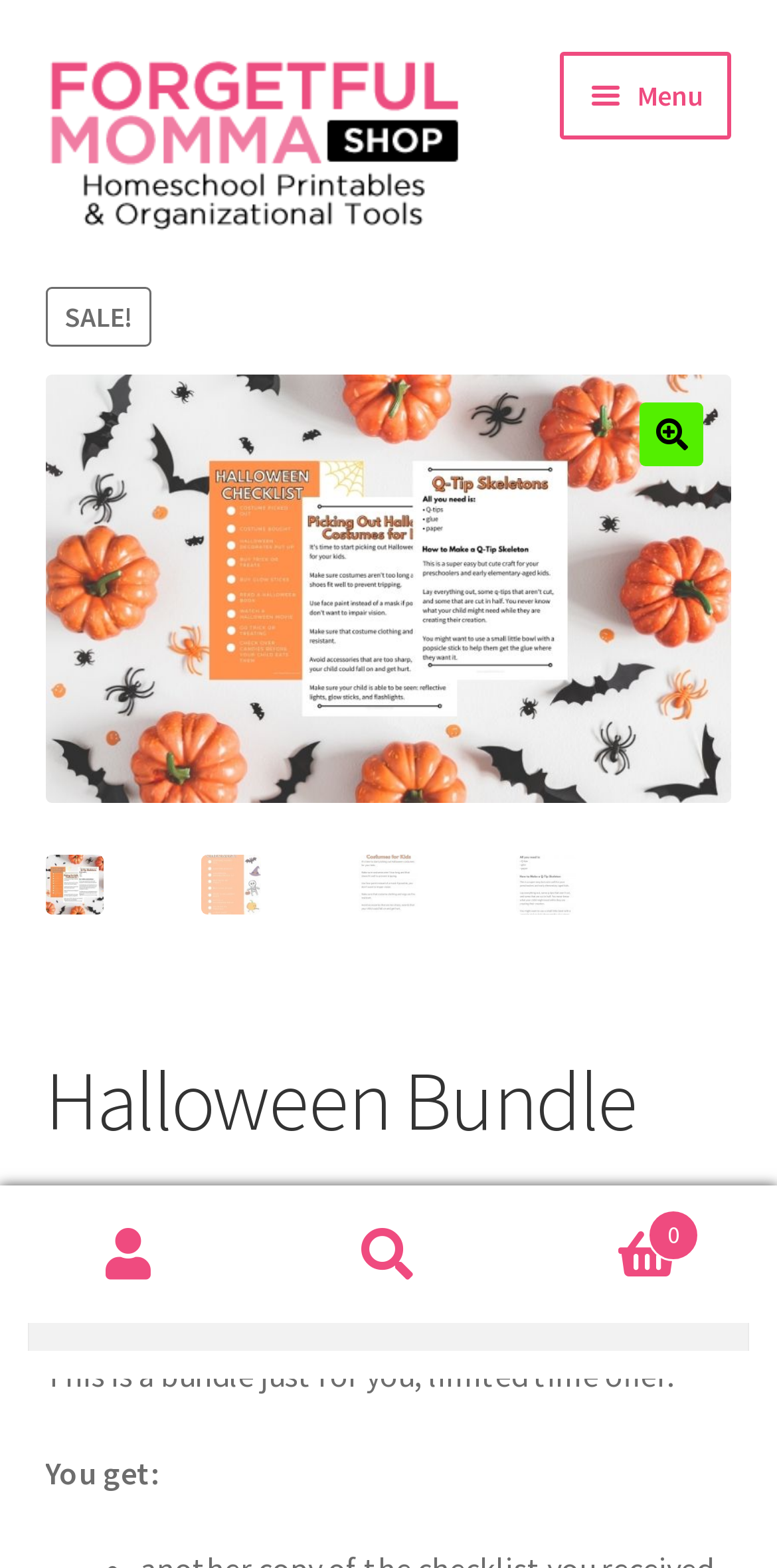Determine the bounding box coordinates of the clickable region to carry out the instruction: "Follow us on Facebook".

None